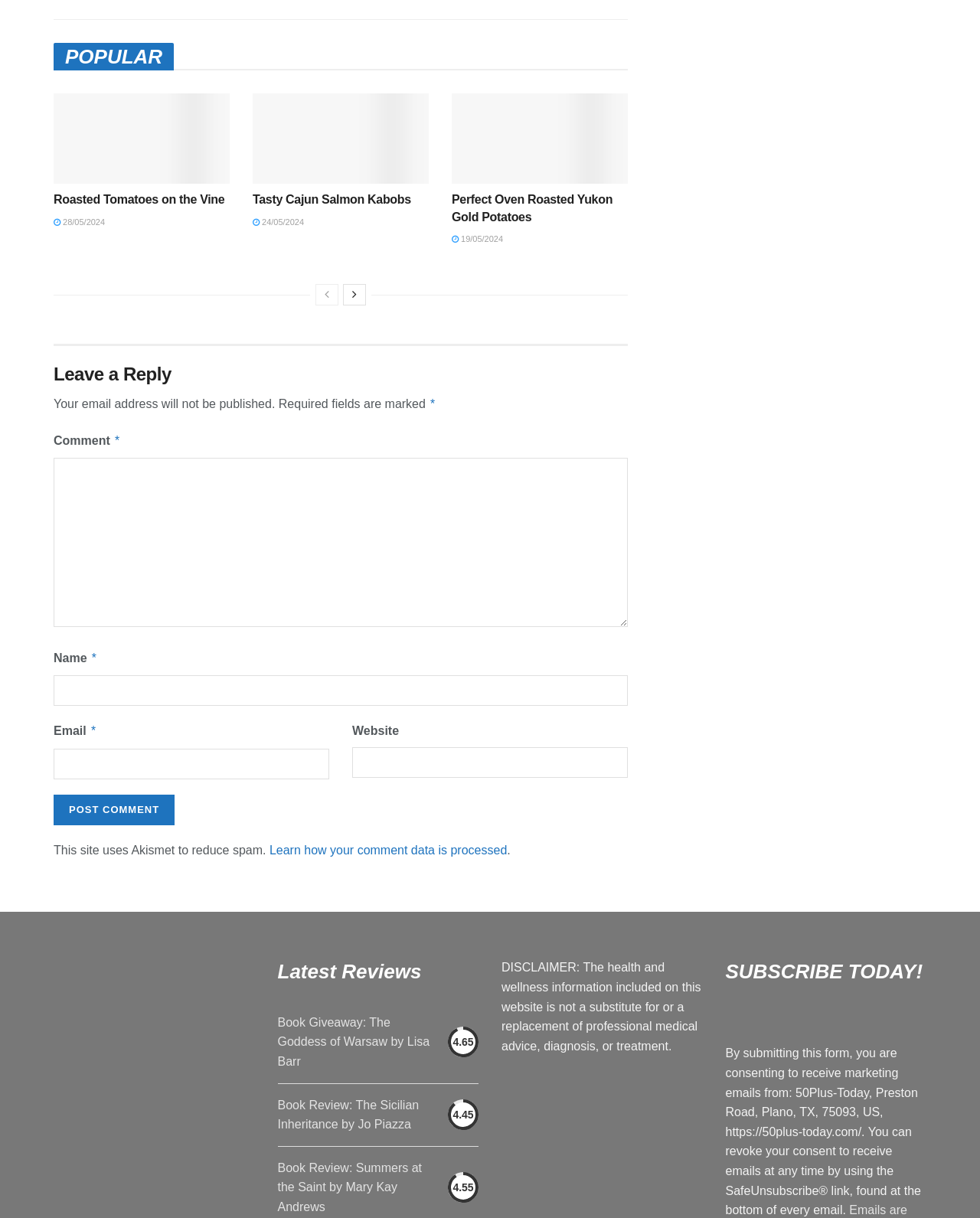Please determine the bounding box coordinates of the element to click in order to execute the following instruction: "Click on the 'Post Comment' button". The coordinates should be four float numbers between 0 and 1, specified as [left, top, right, bottom].

[0.055, 0.652, 0.178, 0.677]